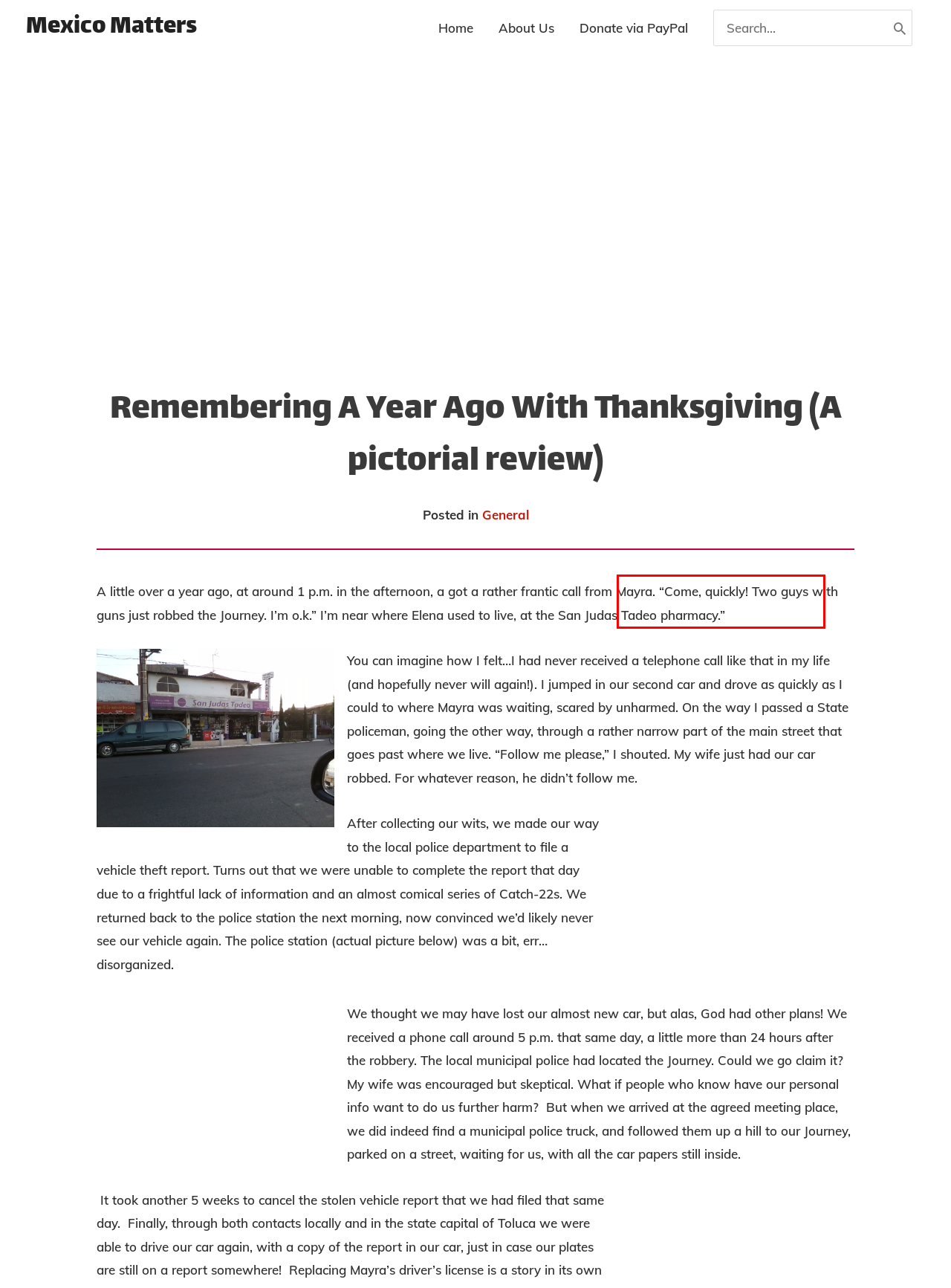Please analyze the screenshot of a webpage and extract the text content within the red bounding box using OCR.

It wasn’t more than a couple of months ago that it wasn’t uncommon to see groups of young people walking […]